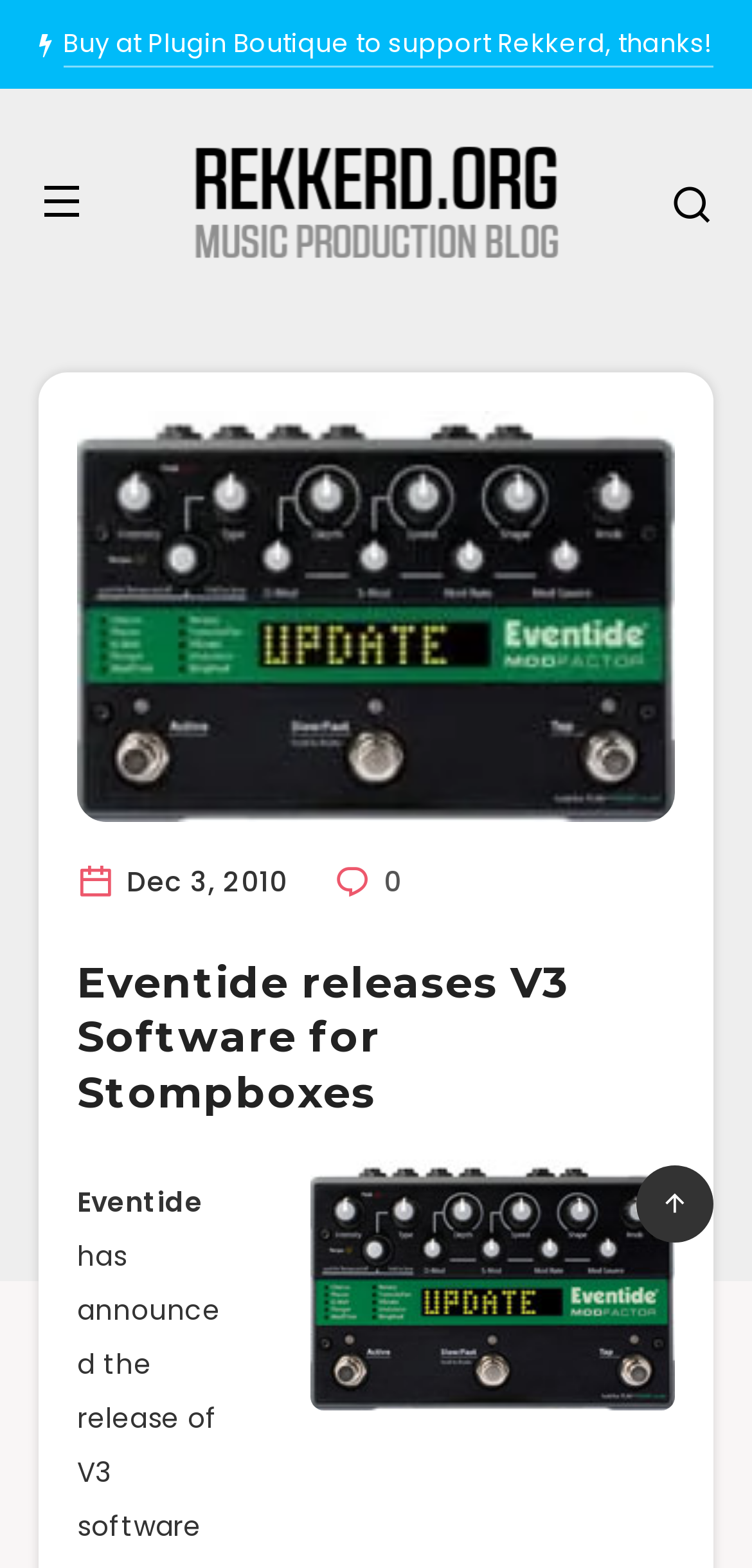What is the date mentioned in the webpage?
Based on the content of the image, thoroughly explain and answer the question.

The webpage contains a time element with the text 'Dec 3, 2010', which indicates the date mentioned in the webpage.